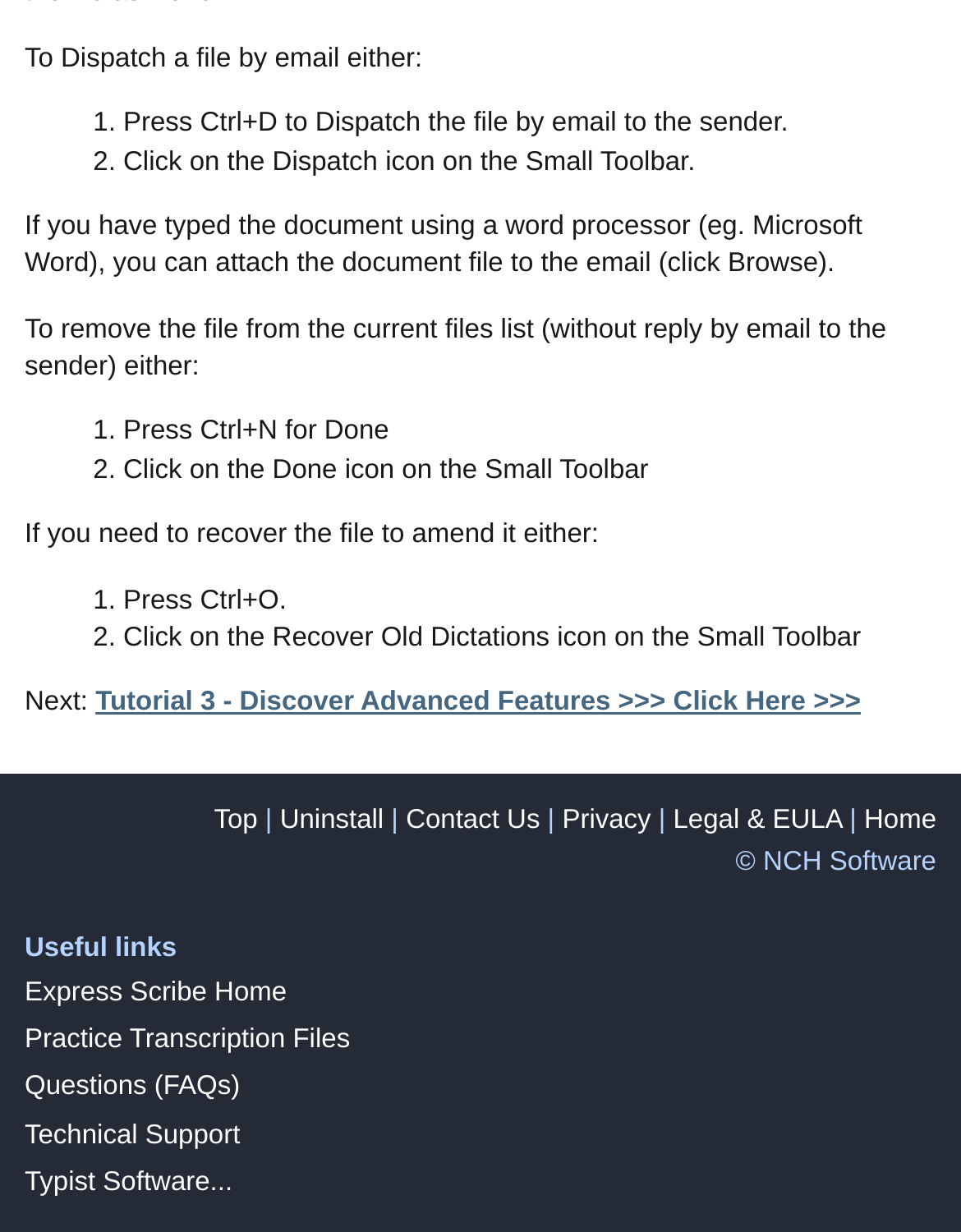From the image, can you give a detailed response to the question below:
What is the purpose of pressing Ctrl+N?

According to the webpage, pressing Ctrl+N is one of the ways to remove the file from the current files list without replying by email to the sender, which means marking the file as done.